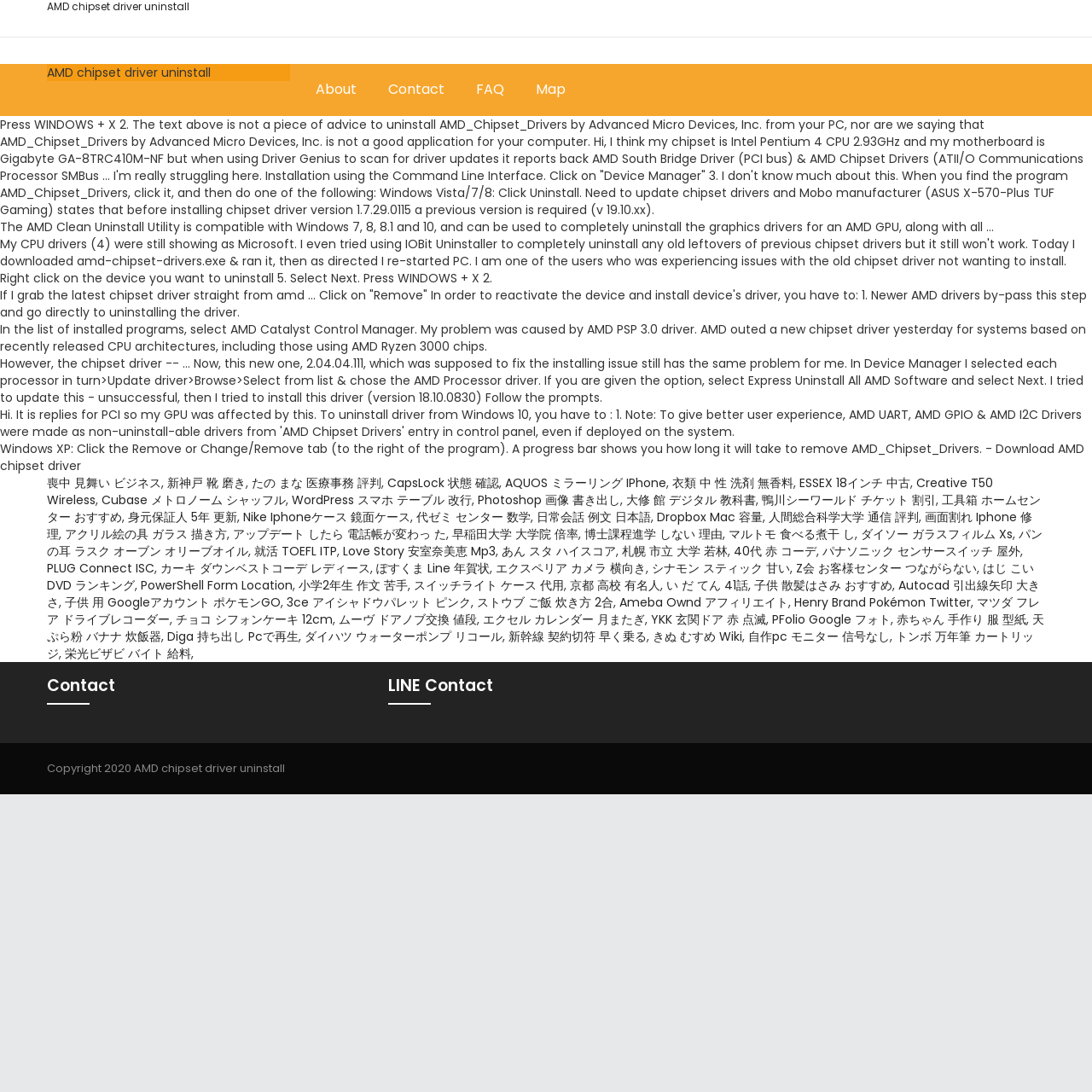Provide the bounding box coordinates of the HTML element described by the text: "Birthing Better".

None